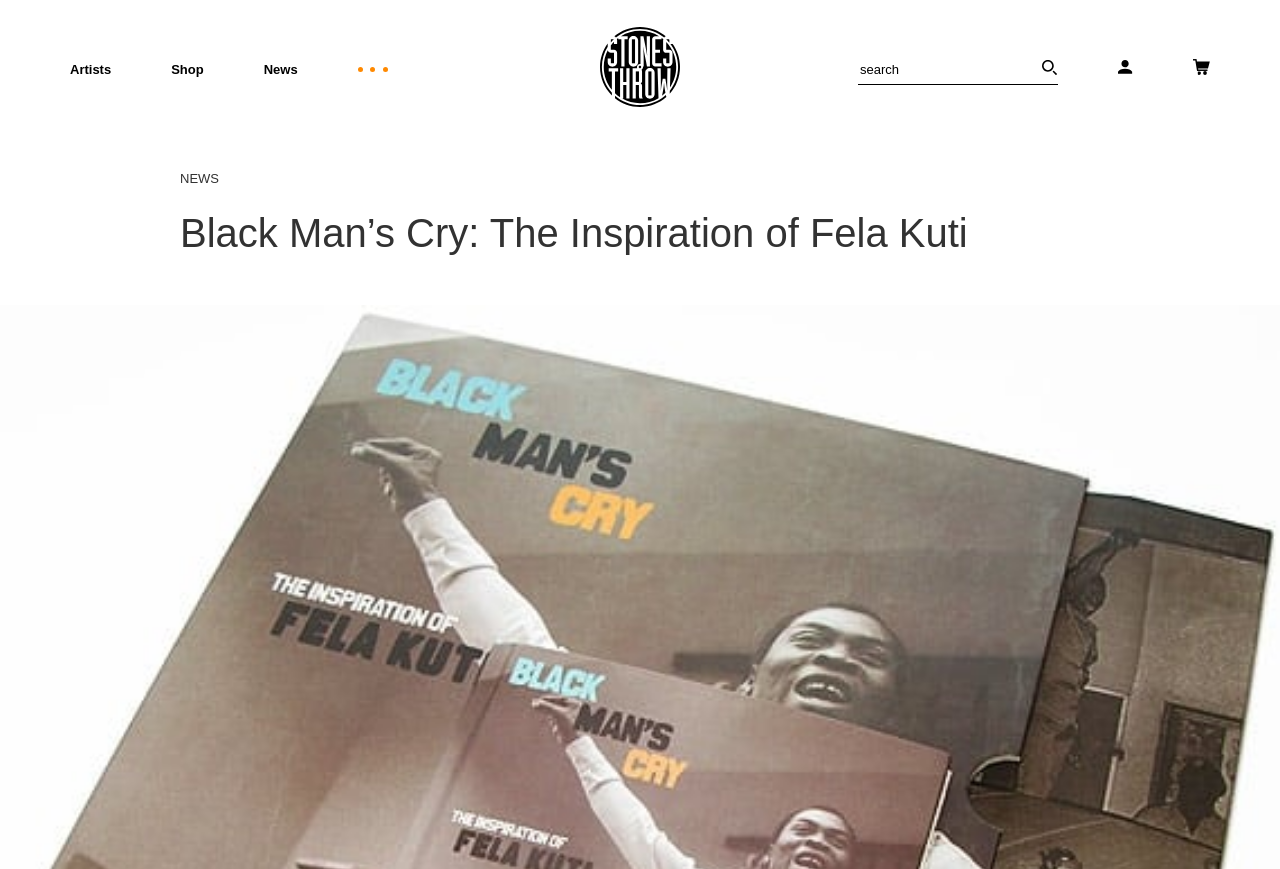Find the bounding box coordinates of the element you need to click on to perform this action: 'Read the news'. The coordinates should be represented by four float values between 0 and 1, in the format [left, top, right, bottom].

[0.206, 0.07, 0.233, 0.09]